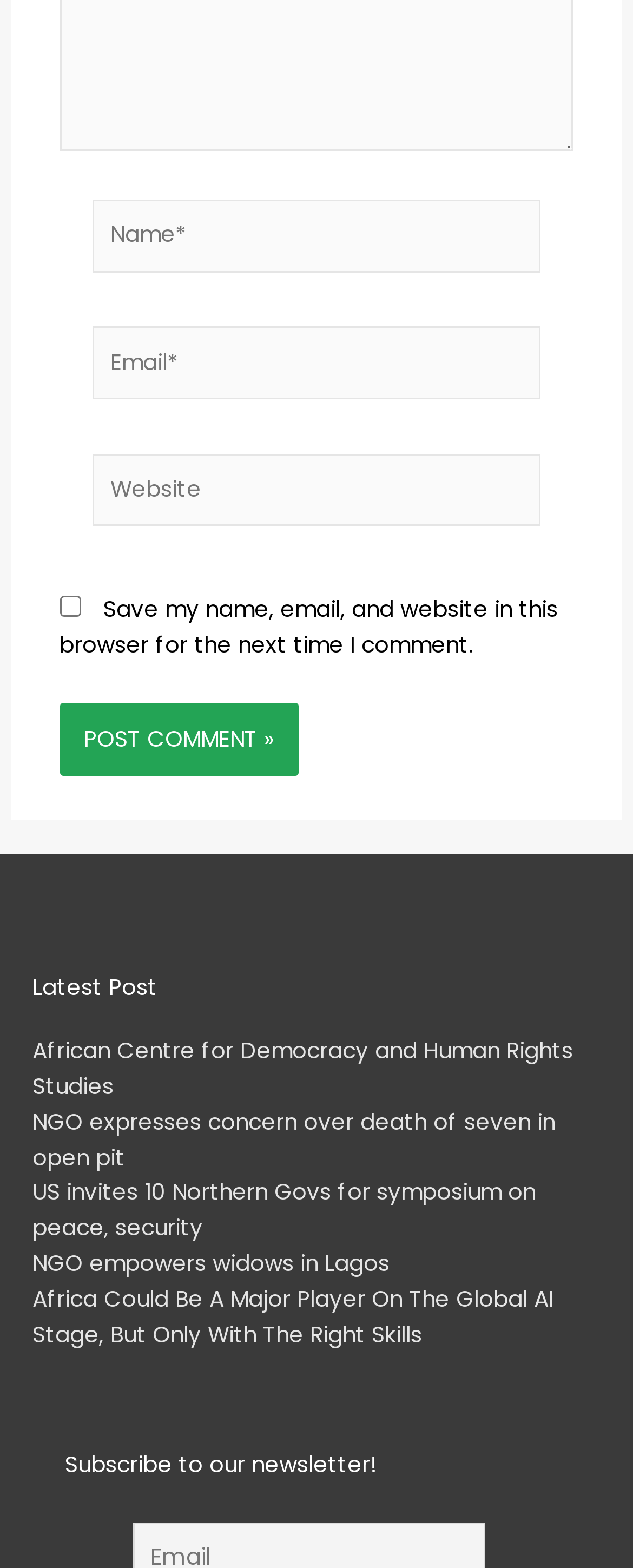Find the bounding box coordinates of the area to click in order to follow the instruction: "Subscribe to the newsletter".

[0.103, 0.925, 0.595, 0.944]